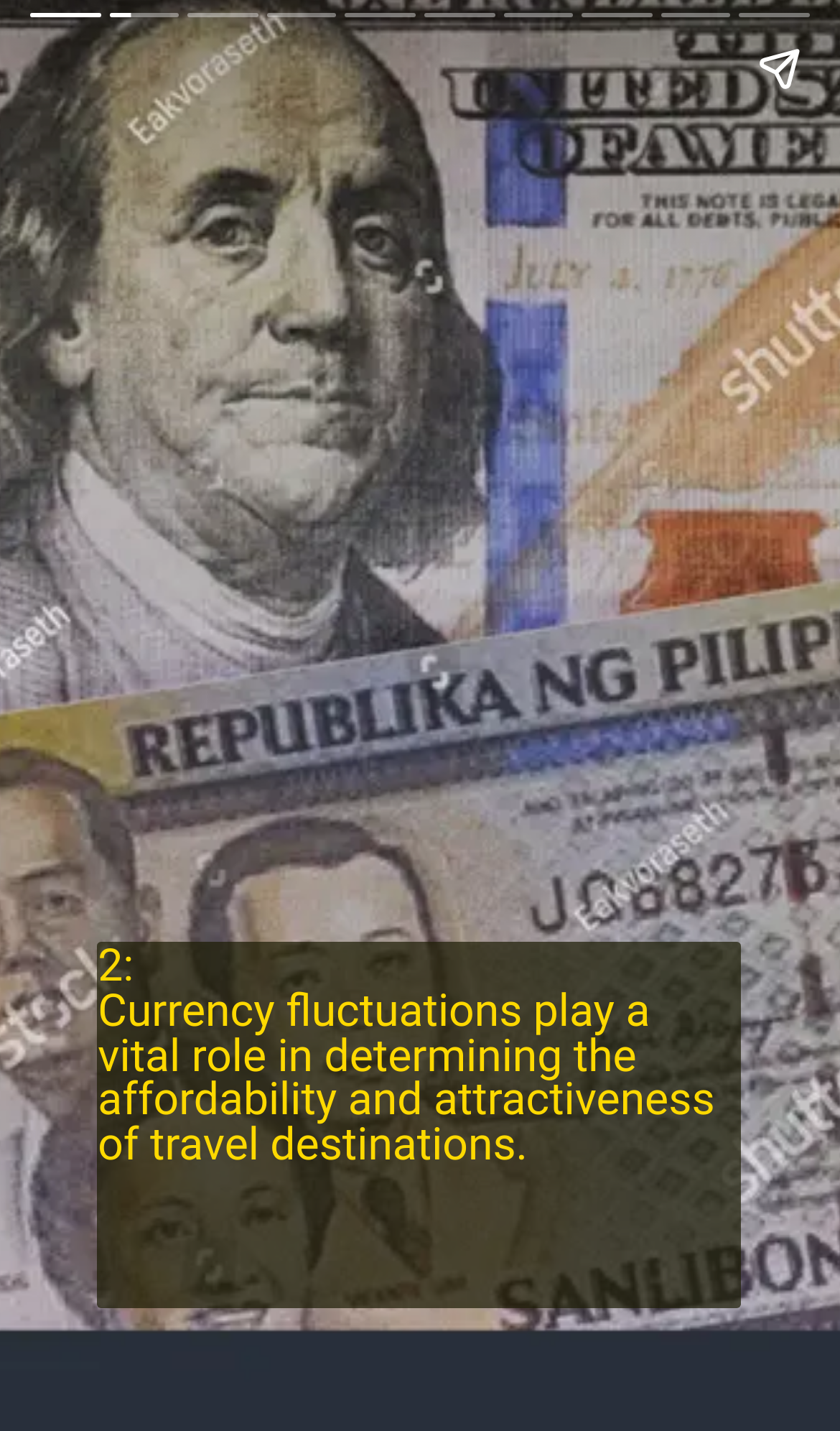Your task is to find and give the main heading text of the webpage.

LIKE SHARE SUBSCRIBE